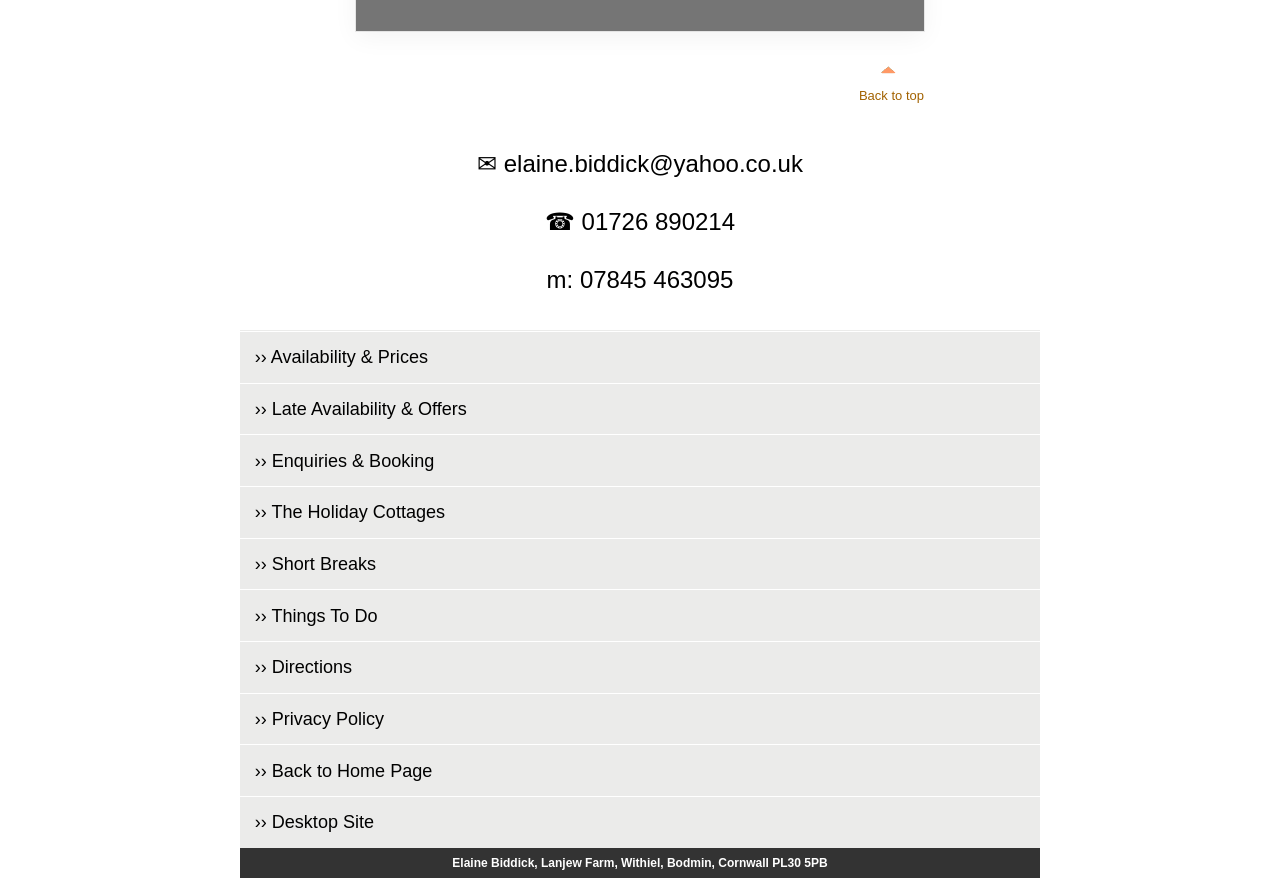Select the bounding box coordinates of the element I need to click to carry out the following instruction: "View holiday cottages".

[0.193, 0.559, 0.807, 0.6]